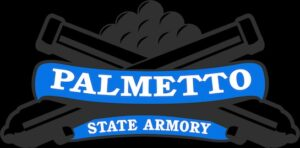What is the font size of 'STATE ARMORY' compared to the brand name?
Please answer the question as detailed as possible.

The font size of 'STATE ARMORY' is smaller compared to the brand name because the caption states that 'STATE ARMORY' is presented in a smaller font, emphasizing the identity of the company.